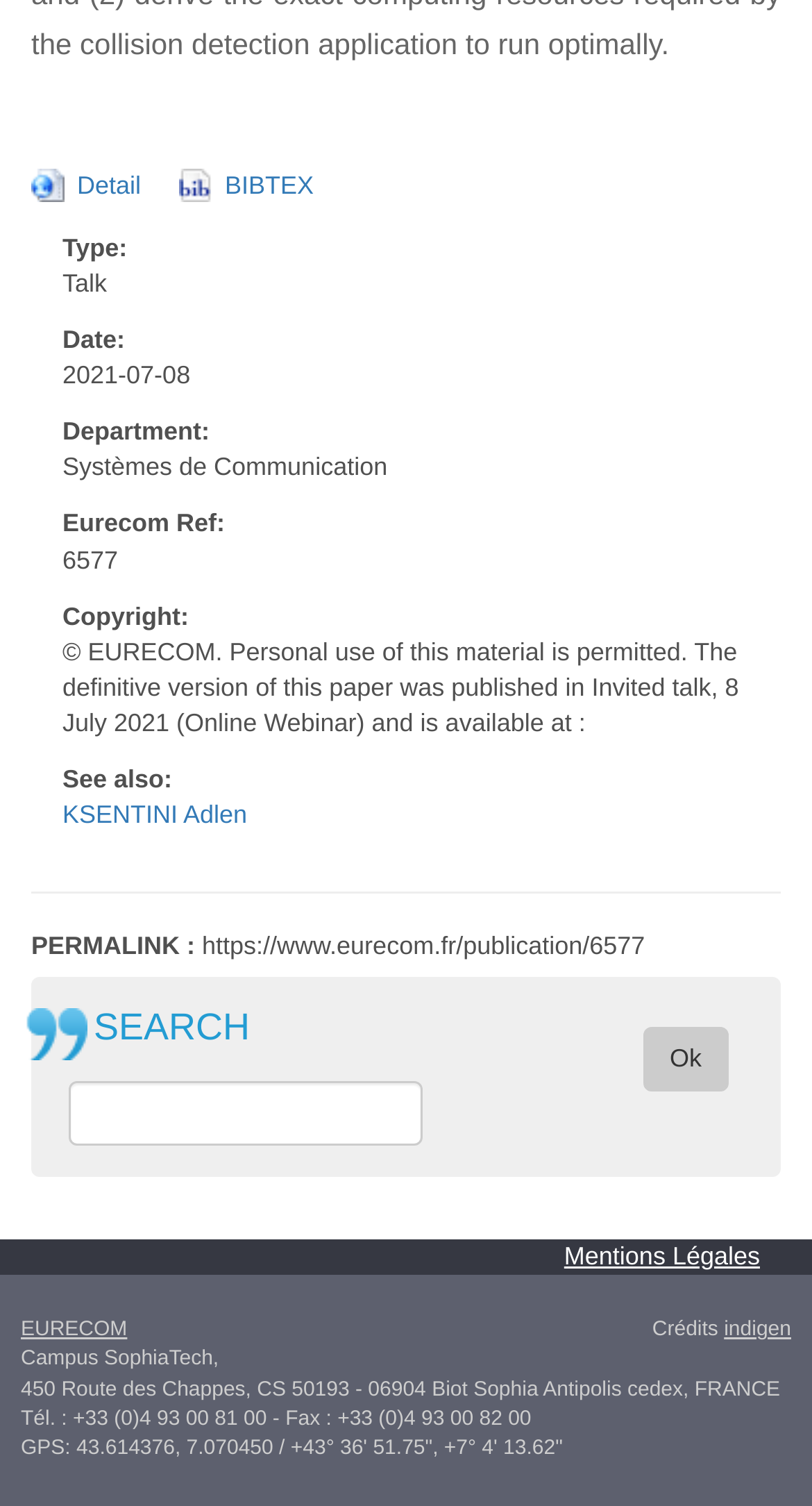What is the date of the event?
Please ensure your answer to the question is detailed and covers all necessary aspects.

The date of the event can be found by looking at the 'Date:' label and its corresponding value, which is '2021-07-08'.